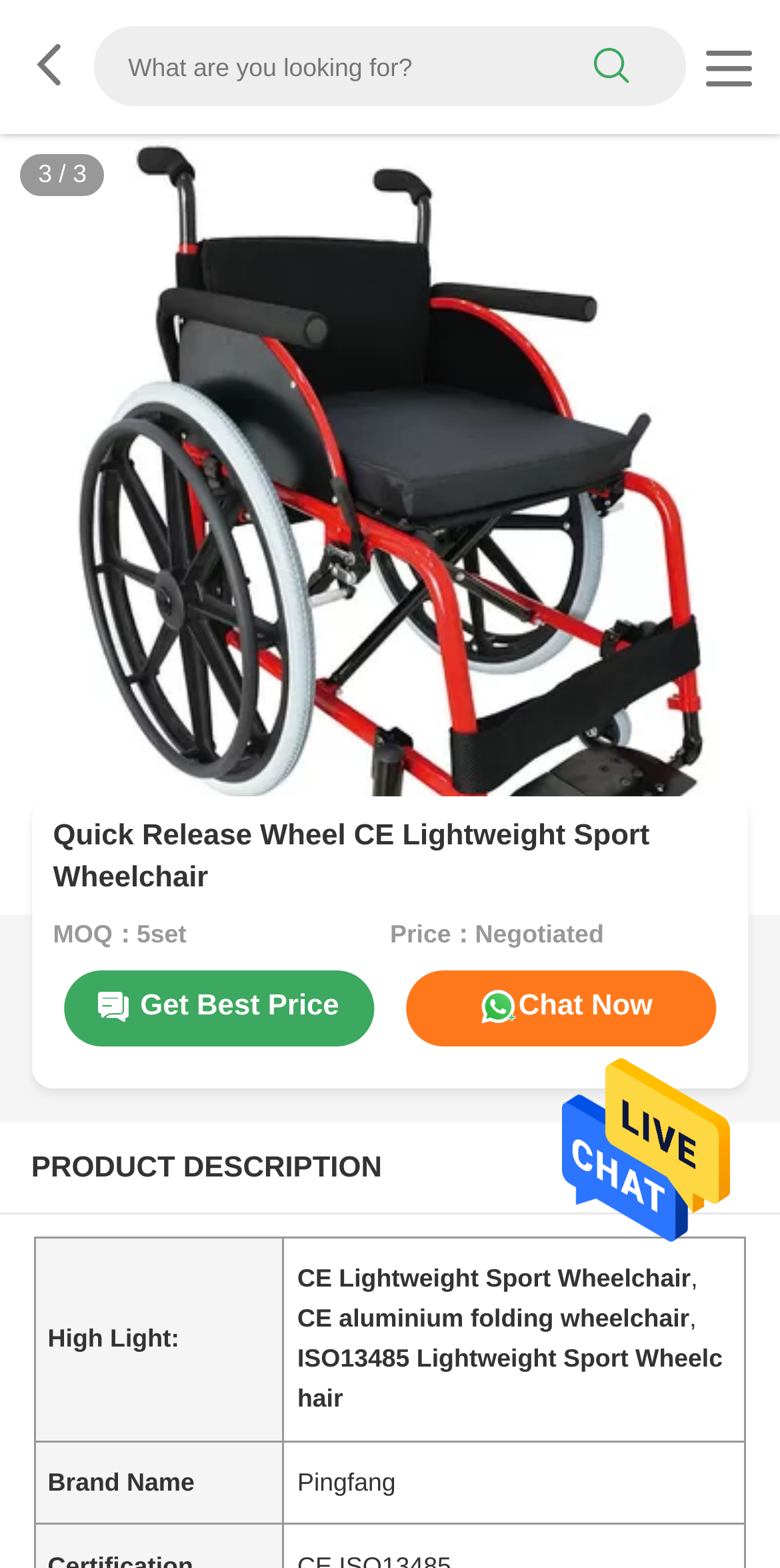Using the element description: "Get Best Price", determine the bounding box coordinates. The coordinates should be in the format [left, top, right, bottom], with values between 0 and 1.

[0.081, 0.619, 0.479, 0.667]